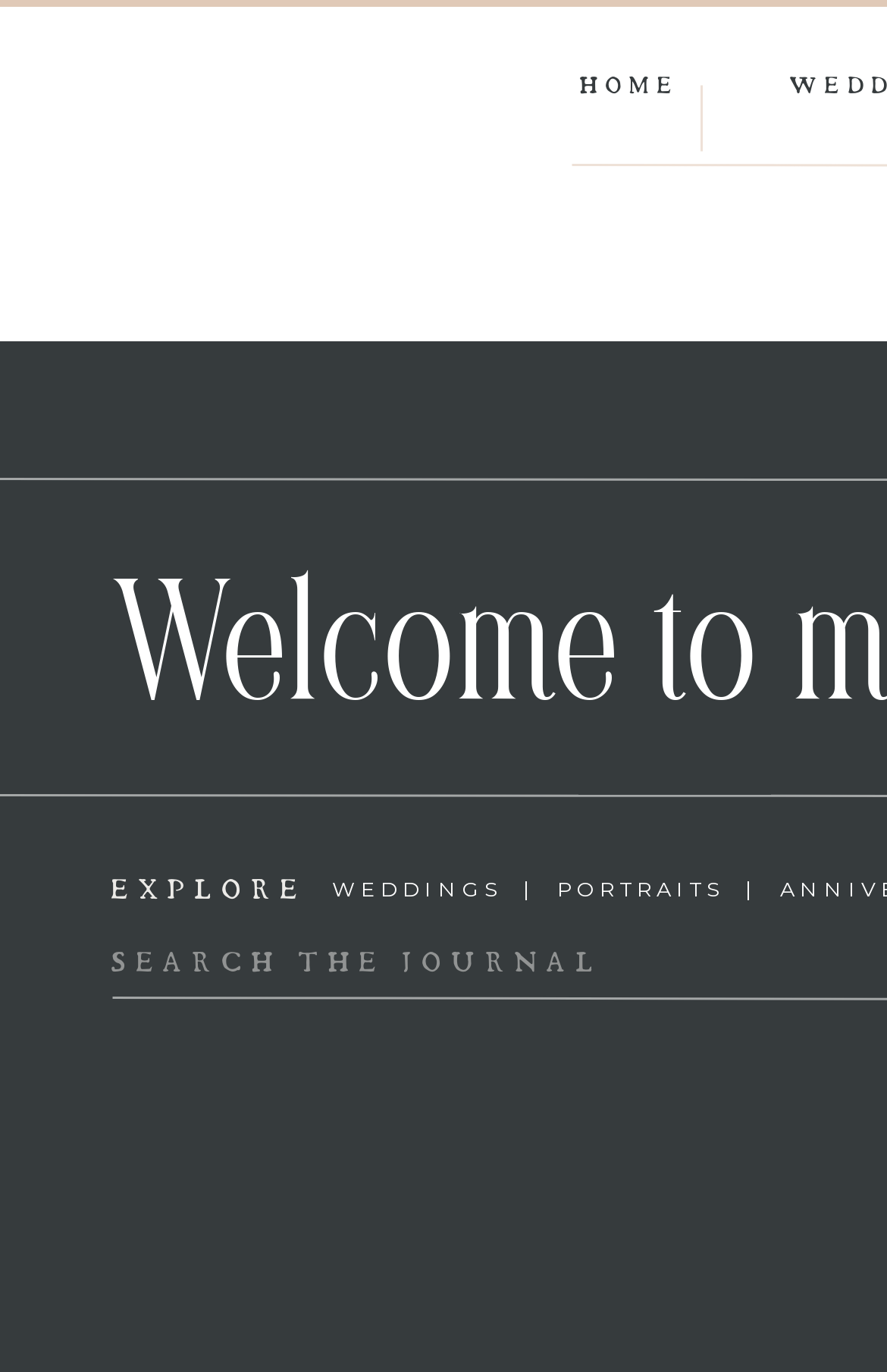Please give a one-word or short phrase response to the following question: 
What type of photographer is Elizabeth Kane?

Portrait Photographer